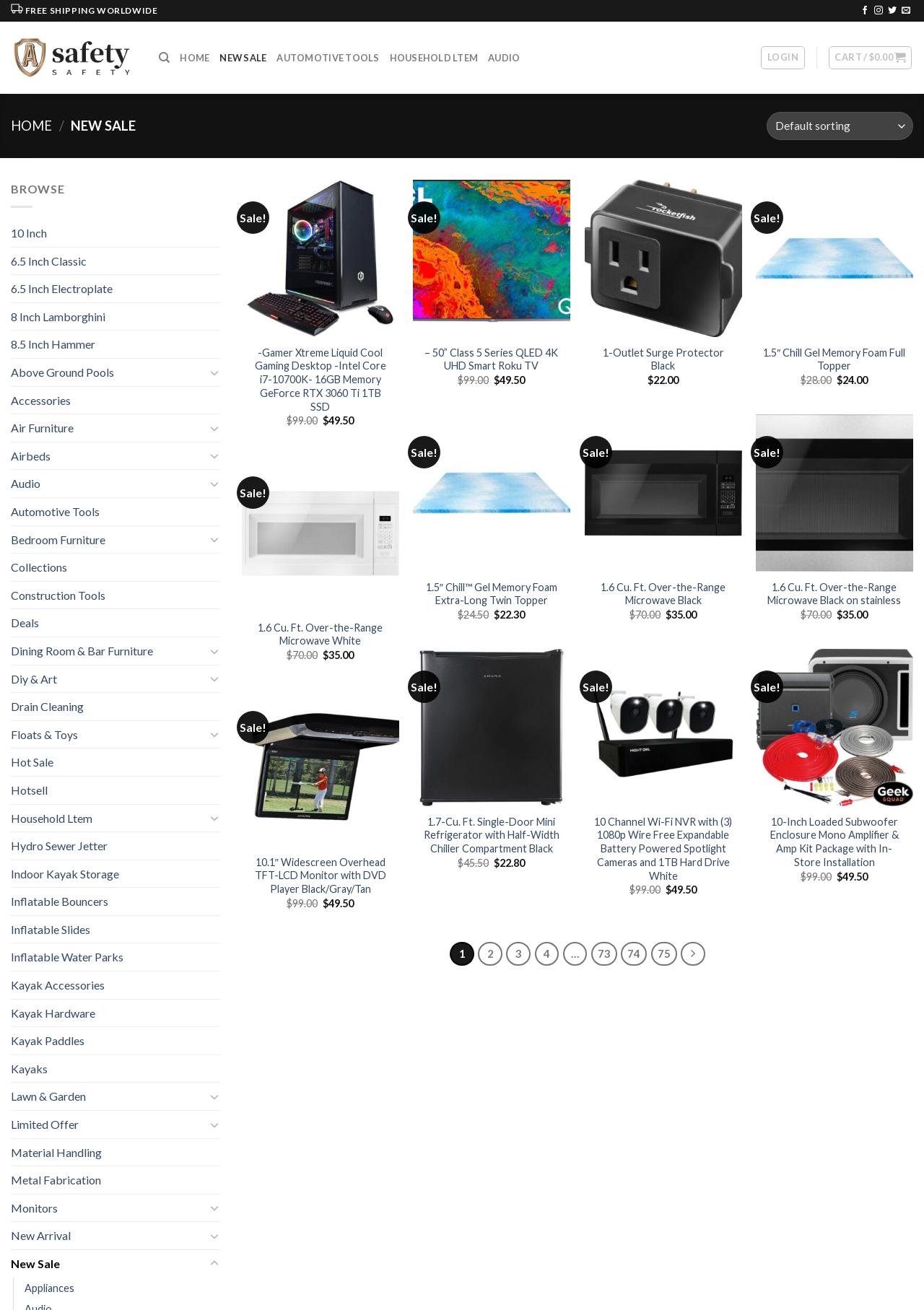Find the bounding box coordinates for the HTML element specified by: "8 Inch Lamborghini".

[0.012, 0.231, 0.238, 0.252]